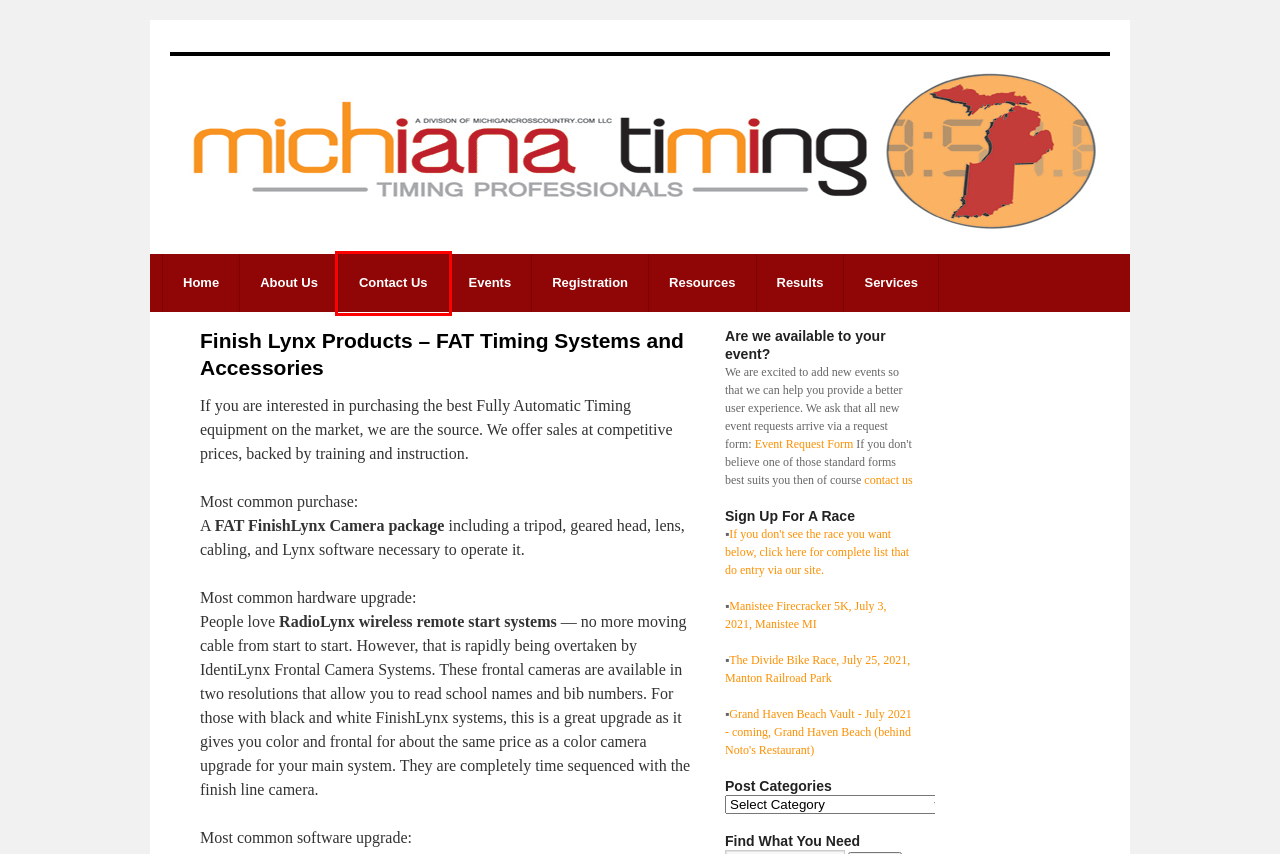Examine the screenshot of a webpage with a red bounding box around an element. Then, select the webpage description that best represents the new page after clicking the highlighted element. Here are the descriptions:
A. Event Services Request | Michiana Timing
B. Michiana Timing | Timing Professionals
C. Results | Michiana Timing
D. Events | Michiana Timing
E. About Us | Michiana Timing
F. Contact Us | Michiana Timing
G. Michiana Timing - Event Registration
H. Resources | Michiana Timing

F